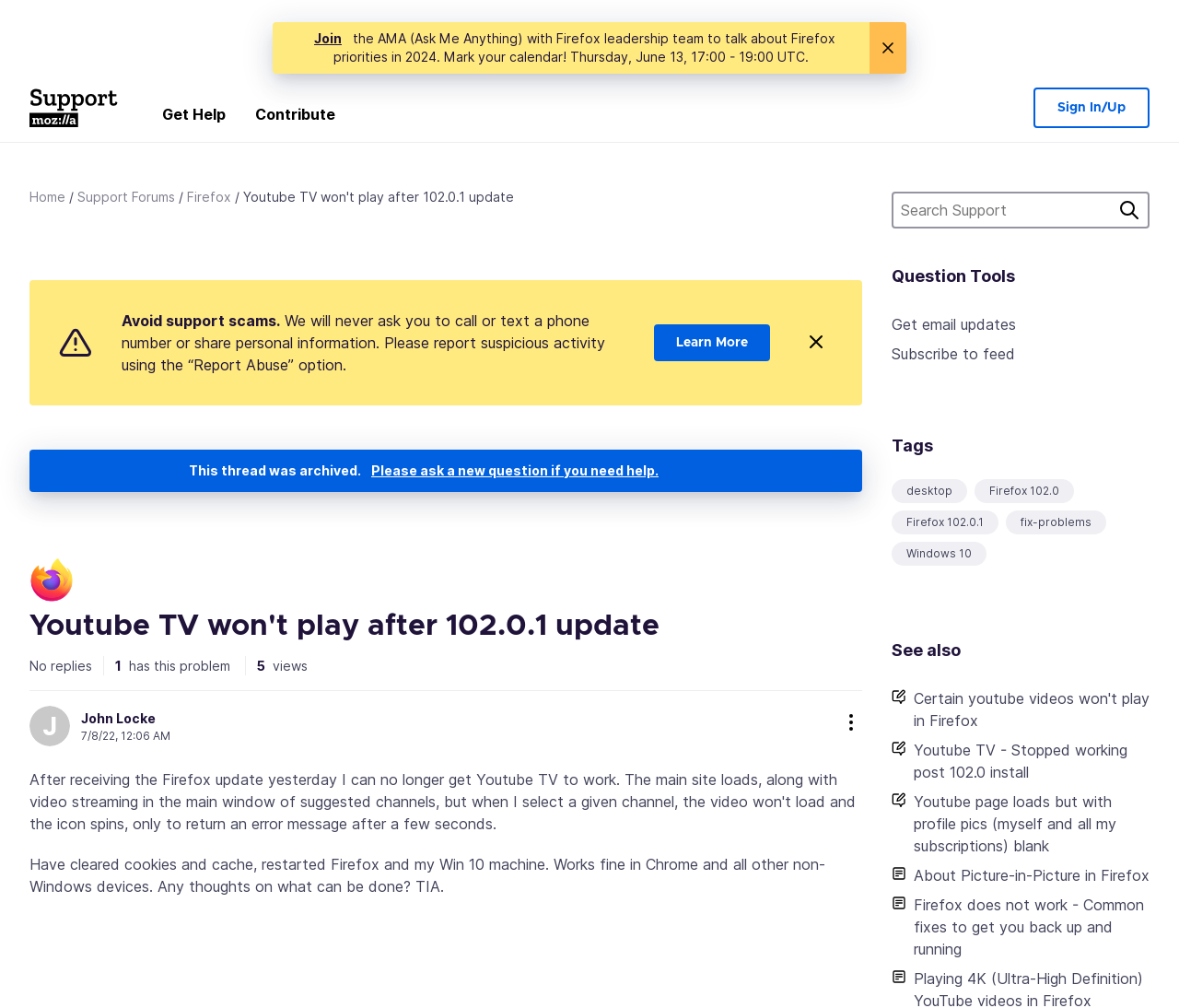What is the user's request from the support team?
Refer to the image and offer an in-depth and detailed answer to the question.

The user is requesting help from the support team to resolve the issue with Youtube TV not playing after updating to Firefox 102.0.1, as indicated by the thread description.